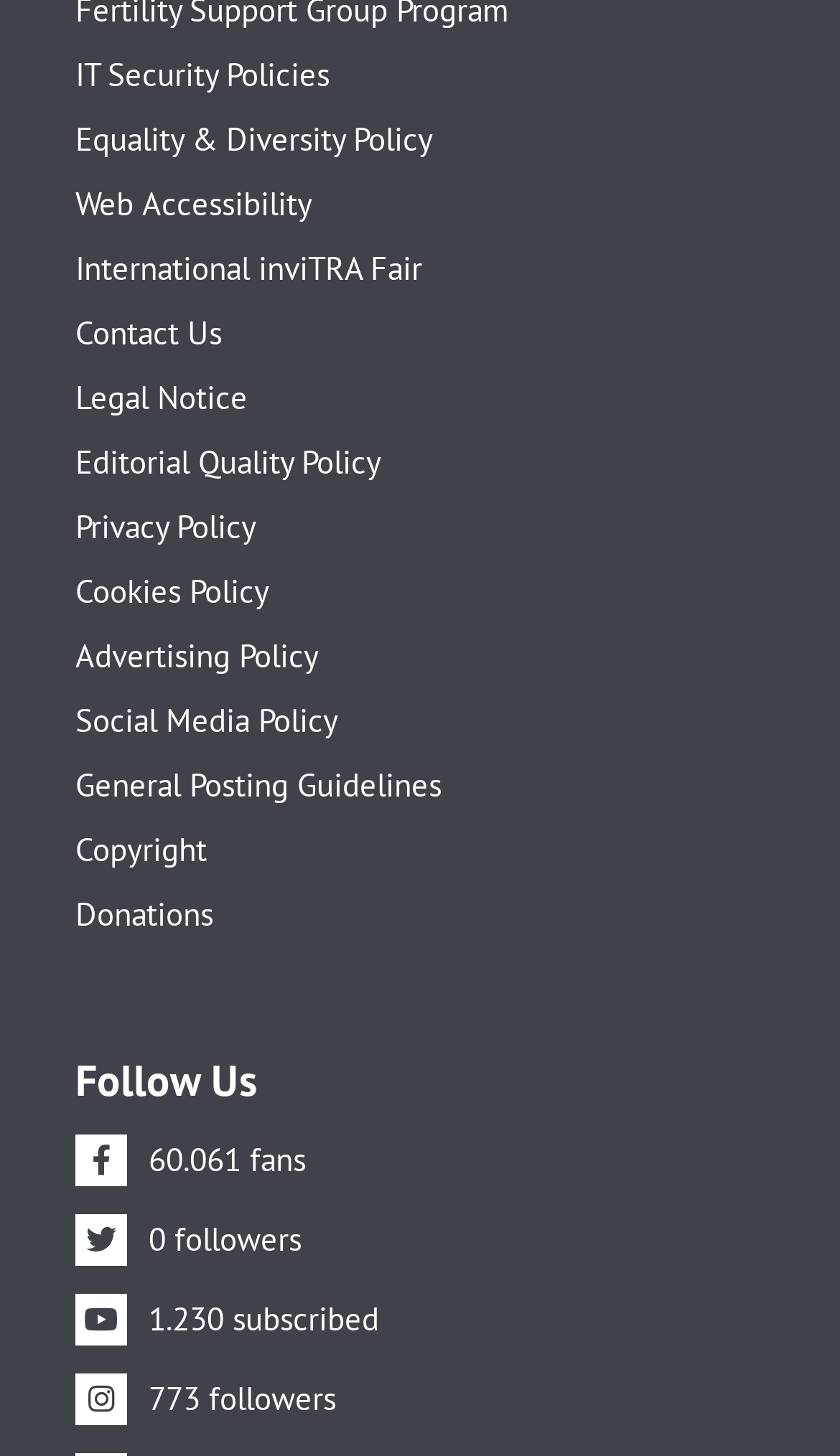Reply to the question with a brief word or phrase: What is the 'International inviTRA Fair' related to?

An event or conference